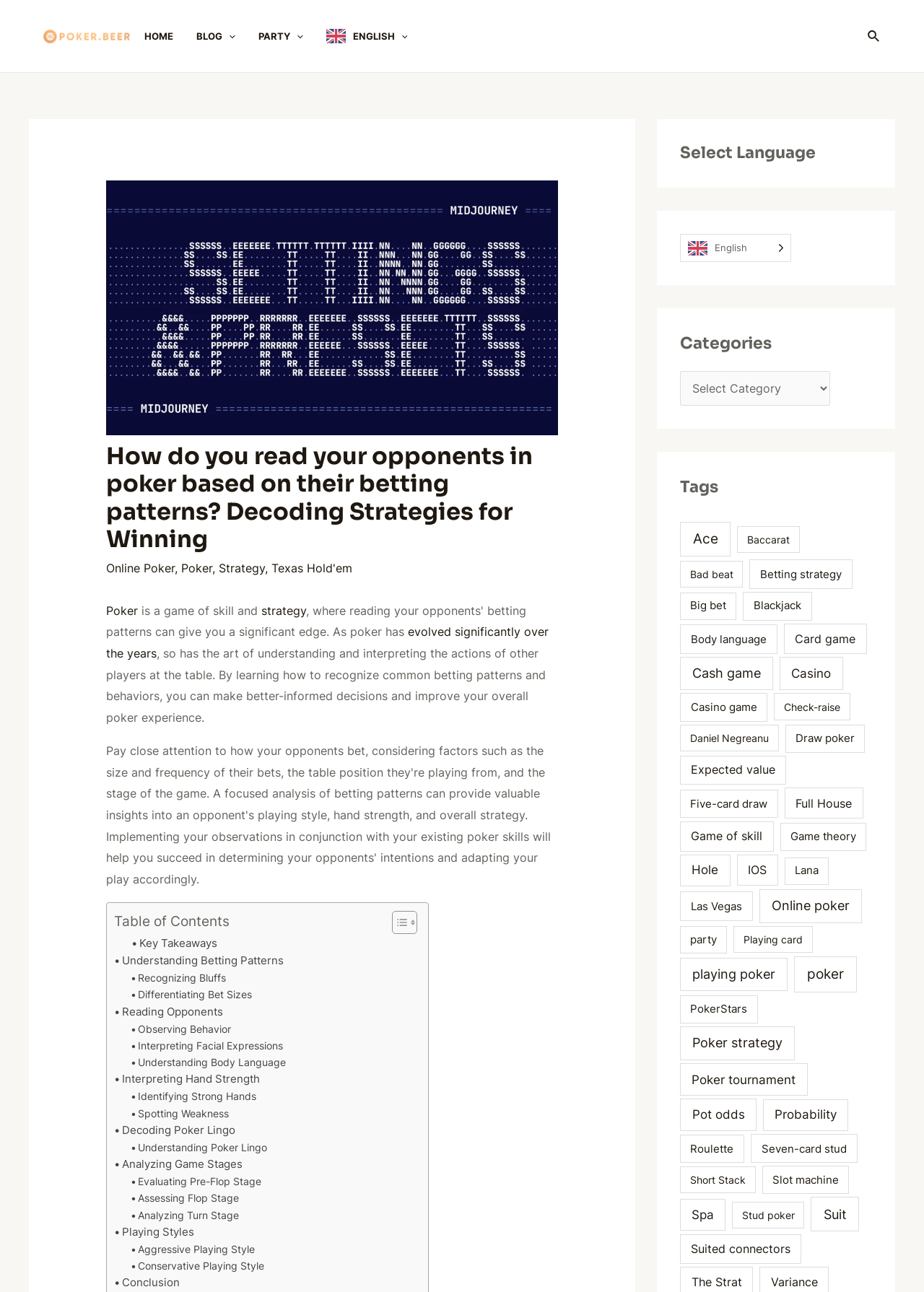Provide the bounding box coordinates of the HTML element this sentence describes: "evolved significantly over the years".

[0.115, 0.483, 0.594, 0.511]